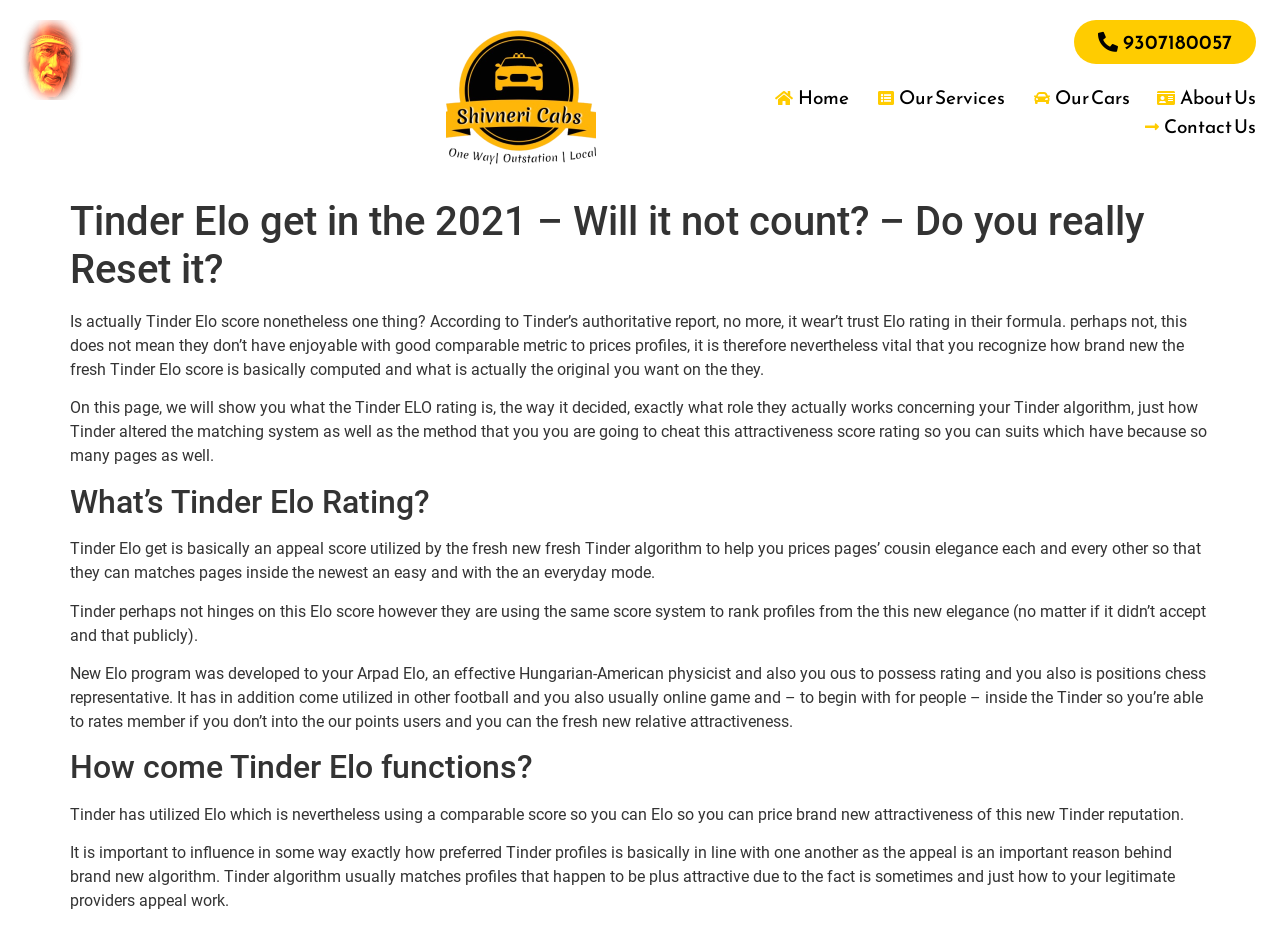Given the element description 9307180057, specify the bounding box coordinates of the corresponding UI element in the format (top-left x, top-left y, bottom-right x, bottom-right y). All values must be between 0 and 1.

[0.839, 0.022, 0.981, 0.069]